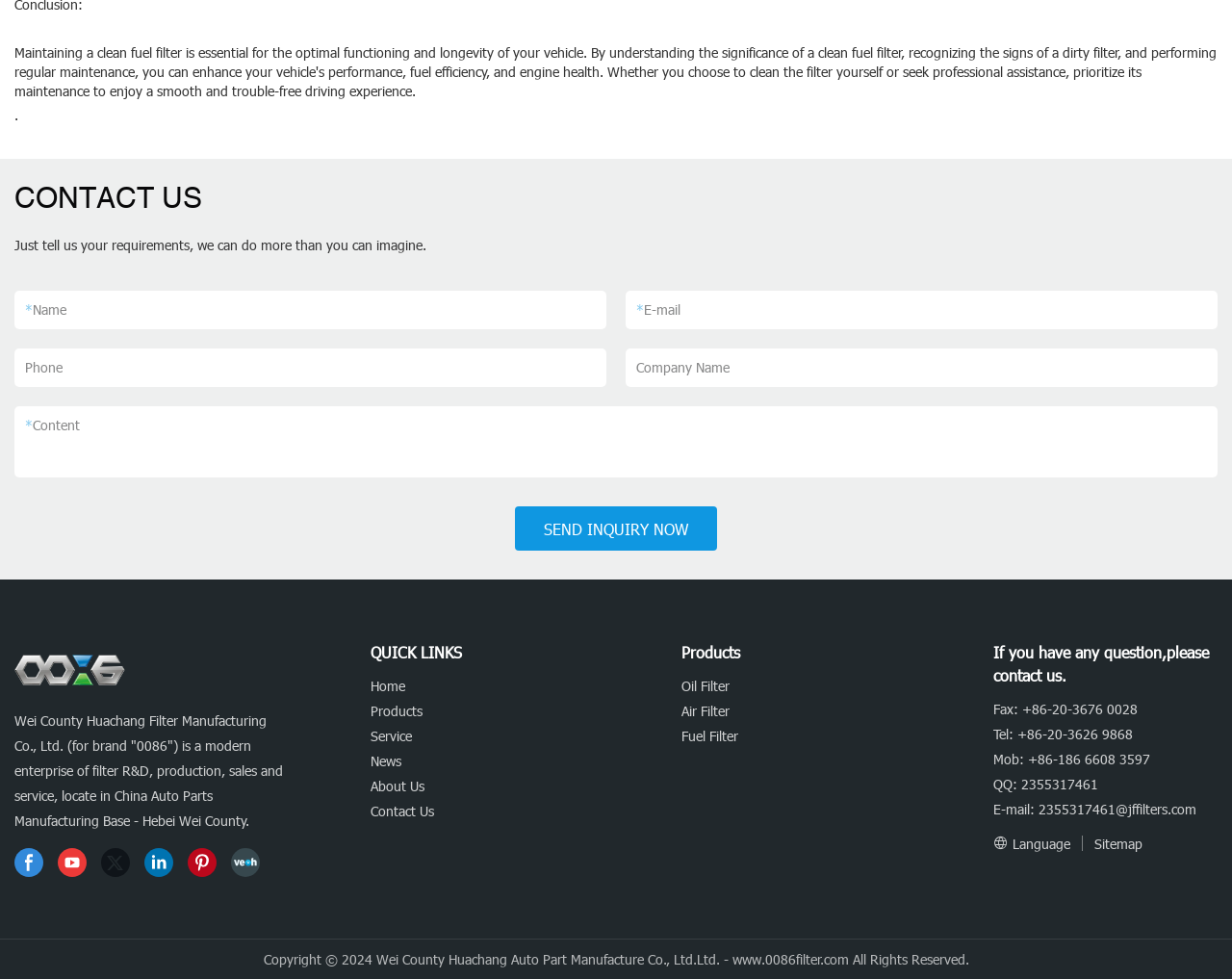Locate the bounding box coordinates of the UI element described by: "About Us". The bounding box coordinates should consist of four float numbers between 0 and 1, i.e., [left, top, right, bottom].

[0.301, 0.794, 0.345, 0.812]